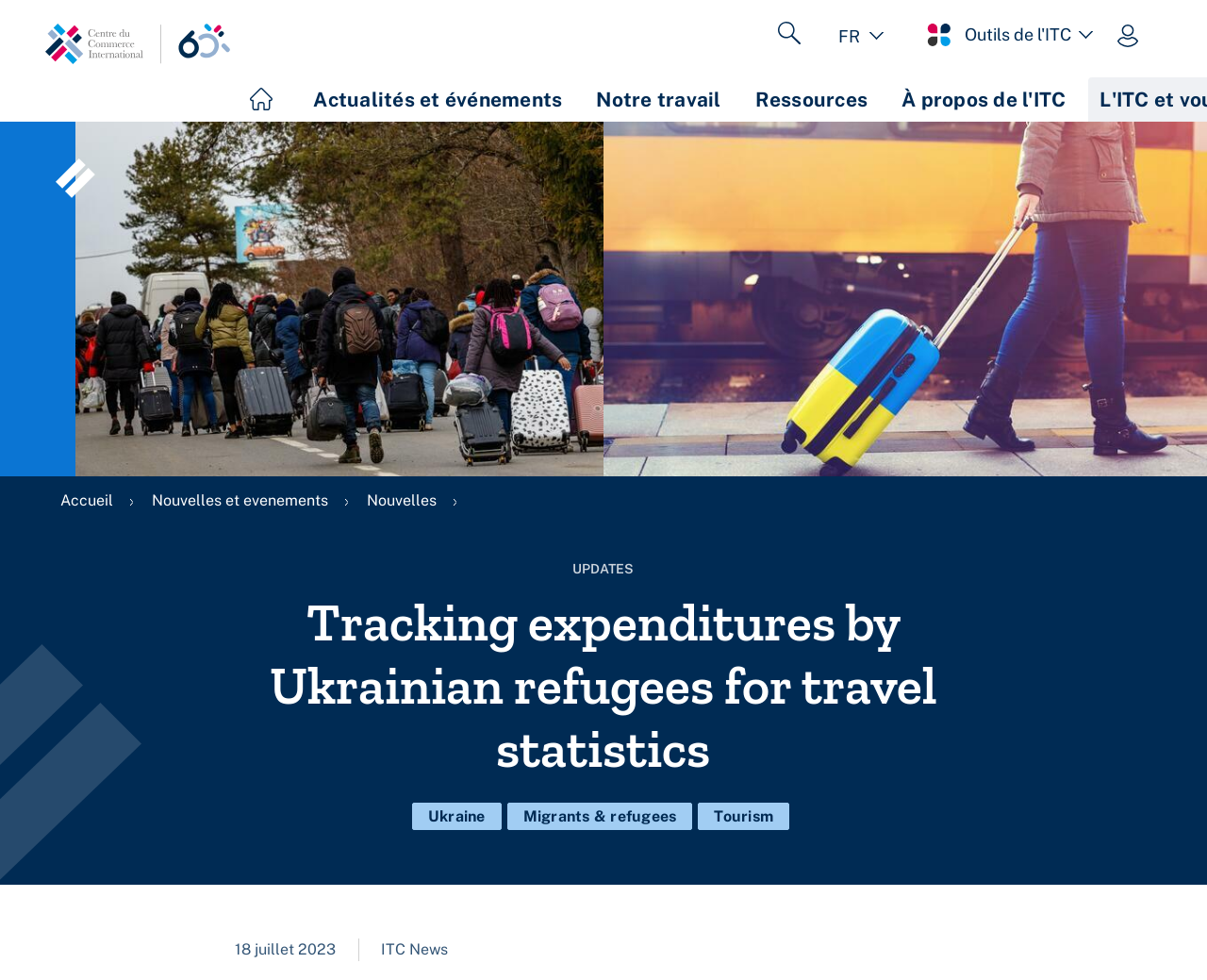What is the topic of the article section?
Please answer the question as detailed as possible based on the image.

The article section of the webpage appears to be discussing topics related to Ukraine, Migrants, and Tourism, as indicated by the headings 'Ukraine', 'Migrants & refugees', and 'Tourism' located at [0.342, 0.82, 0.415, 0.846], [0.421, 0.82, 0.573, 0.846], and [0.579, 0.82, 0.653, 0.846] respectively.